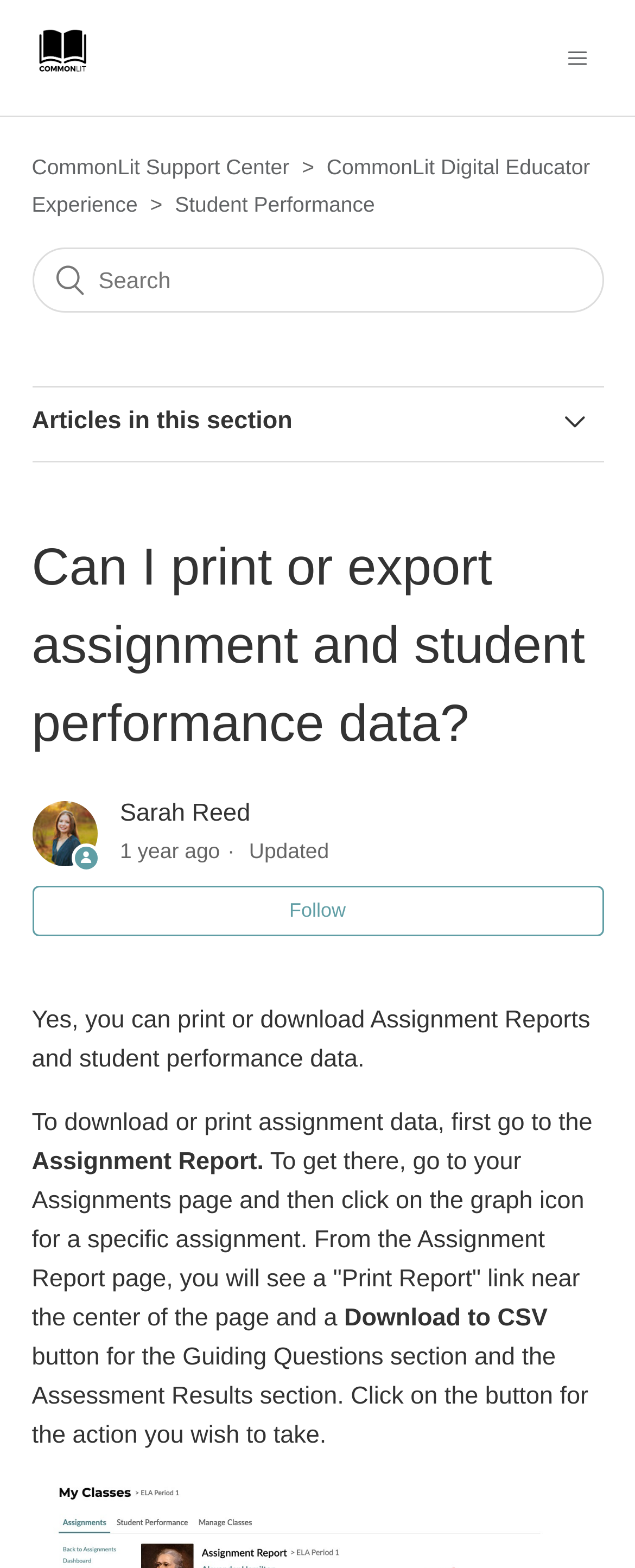Using the format (top-left x, top-left y, bottom-right x, bottom-right y), provide the bounding box coordinates for the described UI element. All values should be floating point numbers between 0 and 1: Student Performance

[0.275, 0.122, 0.59, 0.138]